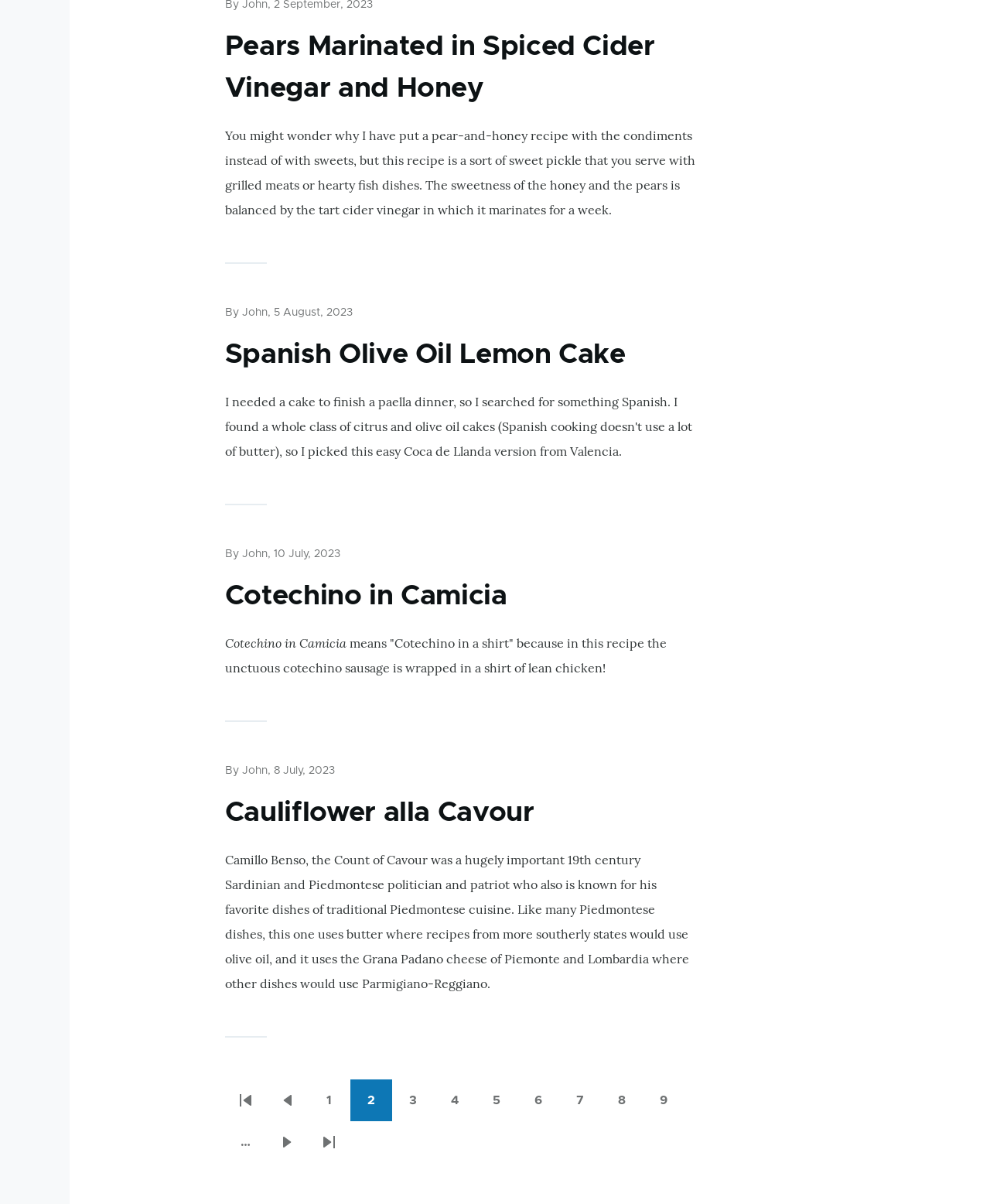Please provide the bounding box coordinates for the element that needs to be clicked to perform the following instruction: "Read the article about Cauliflower alla Cavour". The coordinates should be given as four float numbers between 0 and 1, i.e., [left, top, right, bottom].

[0.227, 0.657, 0.54, 0.692]